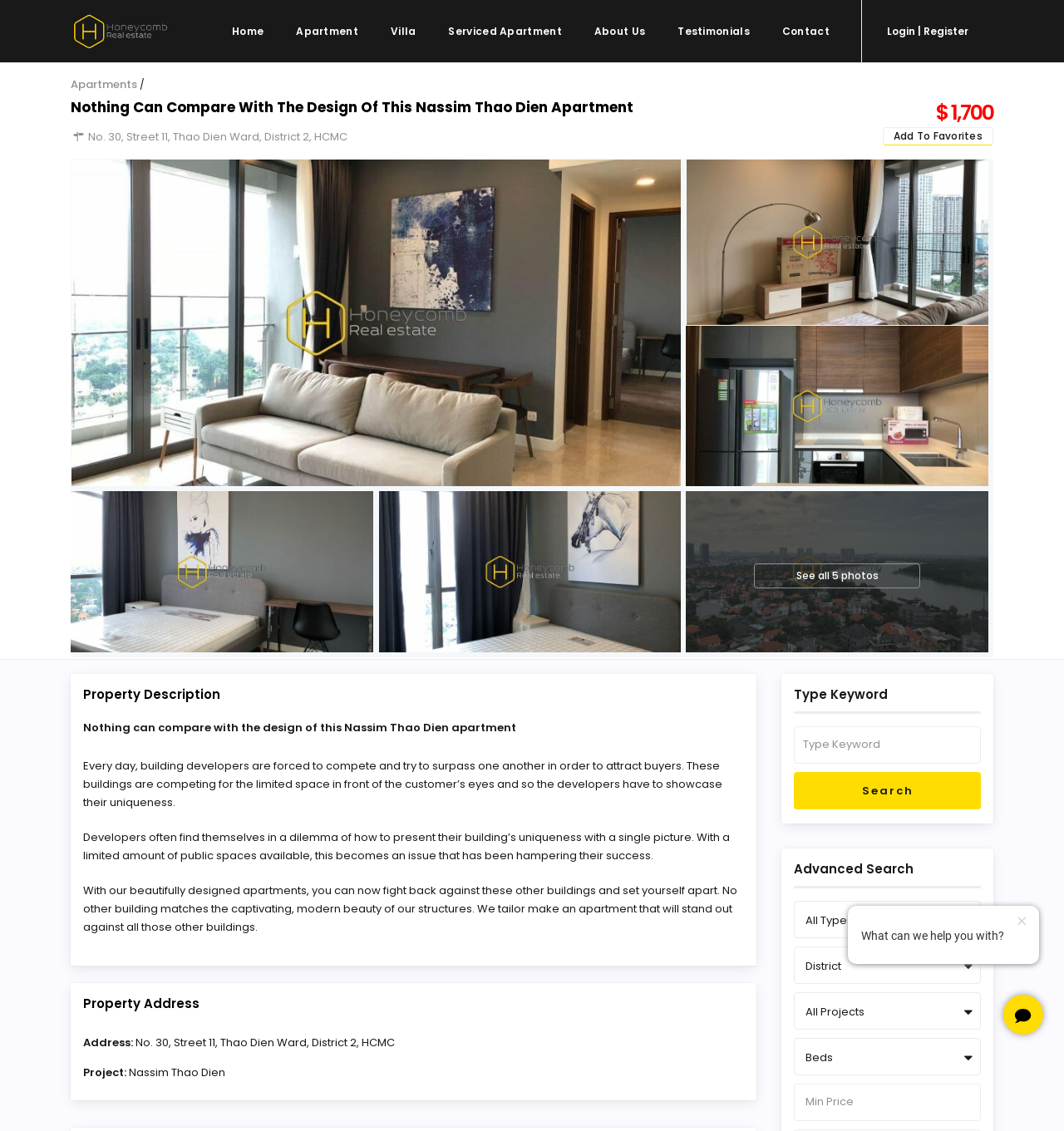Please identify the bounding box coordinates of the element on the webpage that should be clicked to follow this instruction: "Login or register". The bounding box coordinates should be given as four float numbers between 0 and 1, formatted as [left, top, right, bottom].

[0.834, 0.021, 0.91, 0.034]